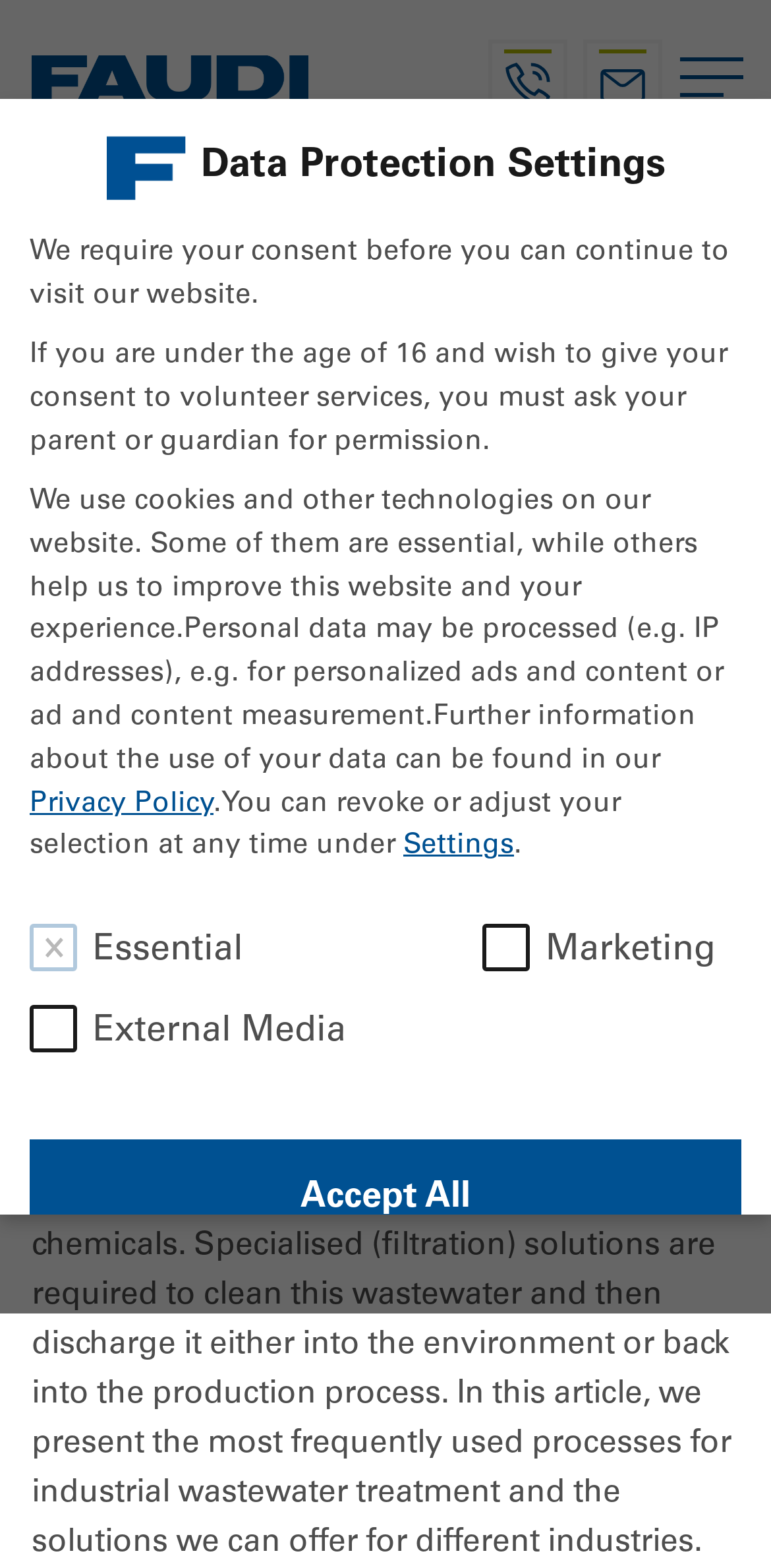Please specify the bounding box coordinates in the format (top-left x, top-left y, bottom-right x, bottom-right y), with all values as floating point numbers between 0 and 1. Identify the bounding box of the UI element described by: Privacy Policy

[0.038, 0.504, 0.277, 0.522]